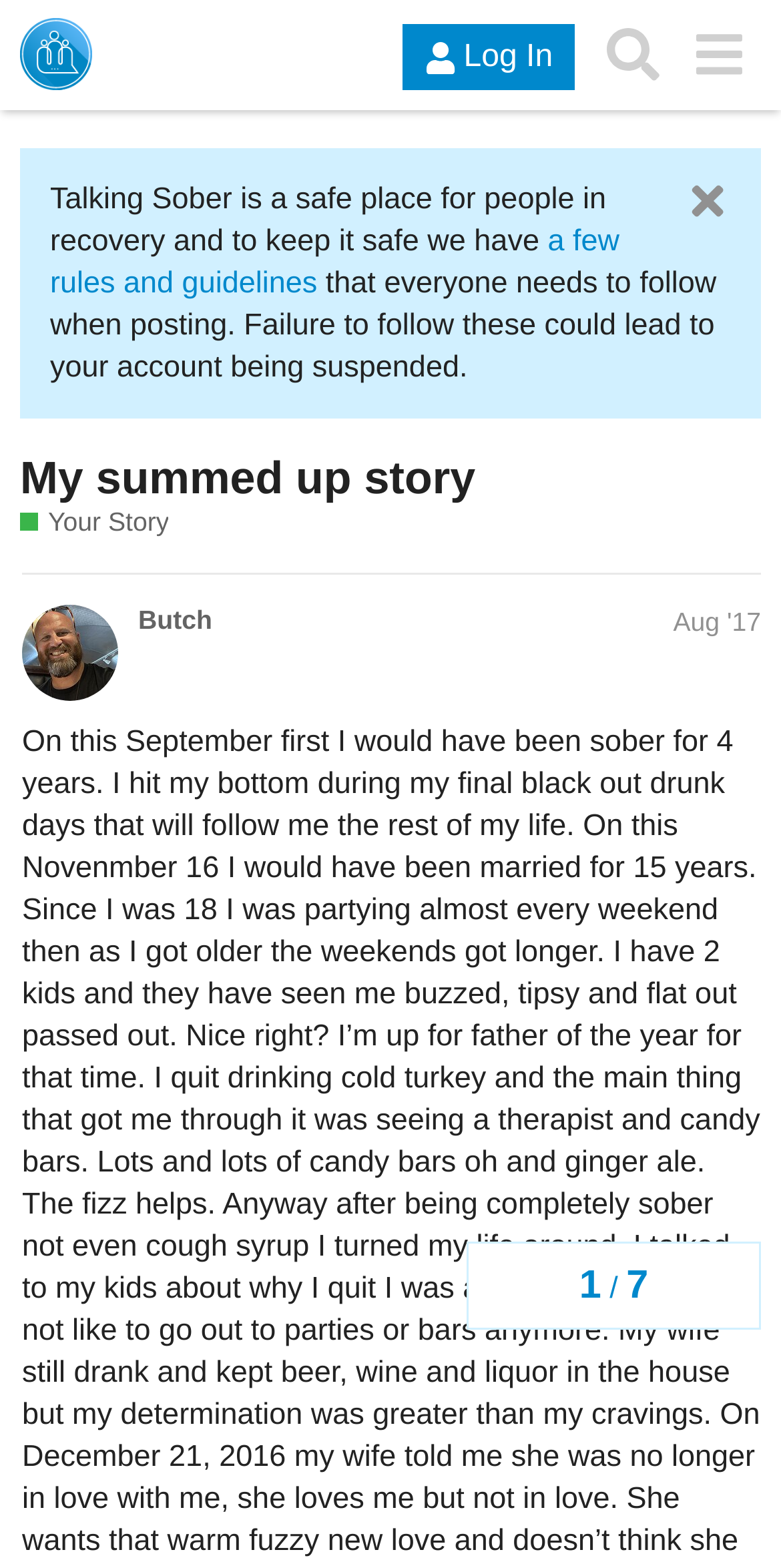Please find the bounding box coordinates in the format (top-left x, top-left y, bottom-right x, bottom-right y) for the given element description. Ensure the coordinates are floating point numbers between 0 and 1. Description: My summed up story

[0.026, 0.287, 0.609, 0.321]